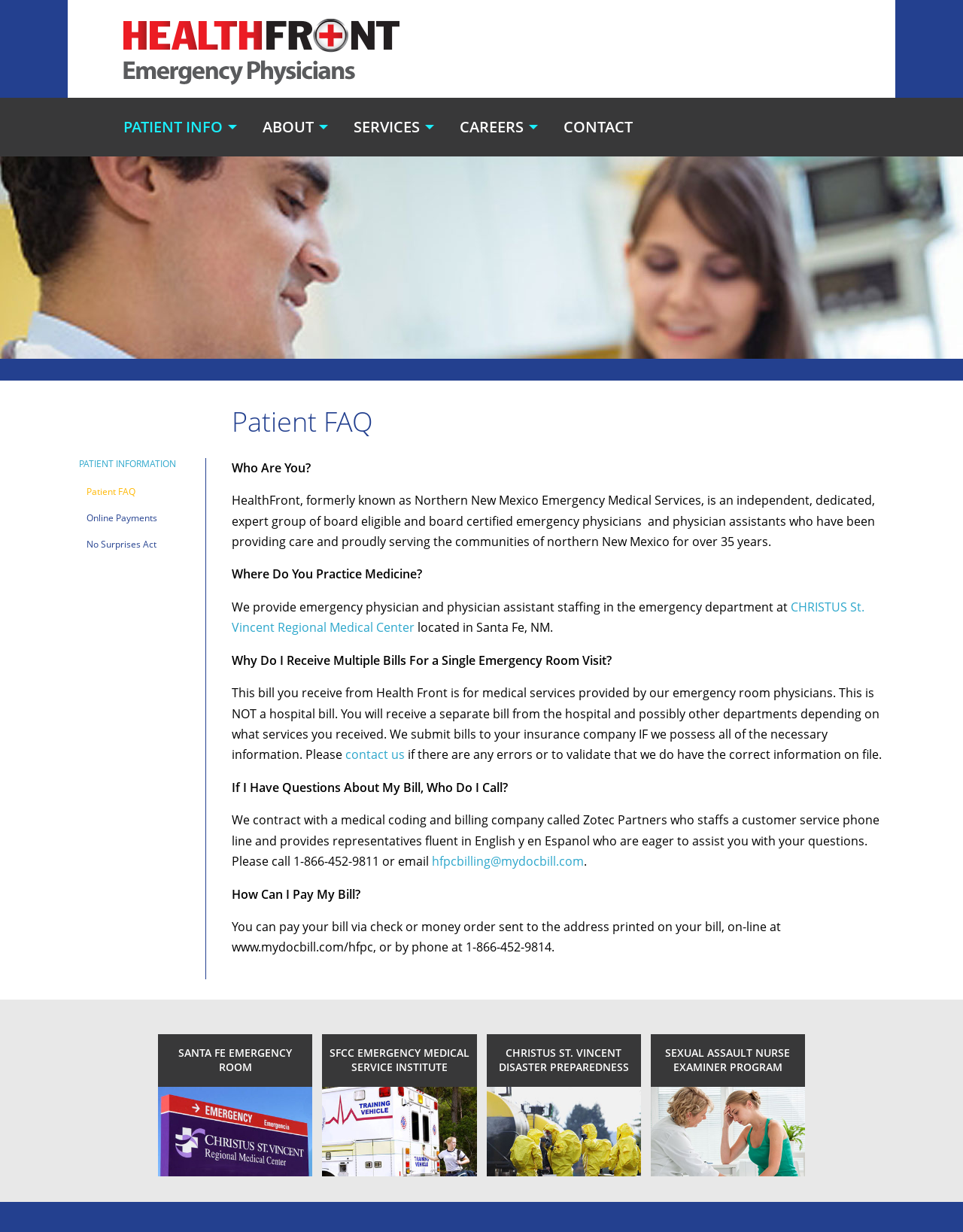Based on what you see in the screenshot, provide a thorough answer to this question: Who can patients contact if they have questions about their bill?

The webpage states that patients can contact Zotec Partners, a medical coding and billing company, who staffs a customer service phone line and provides representatives fluent in English and Spanish to assist with questions about their bill.